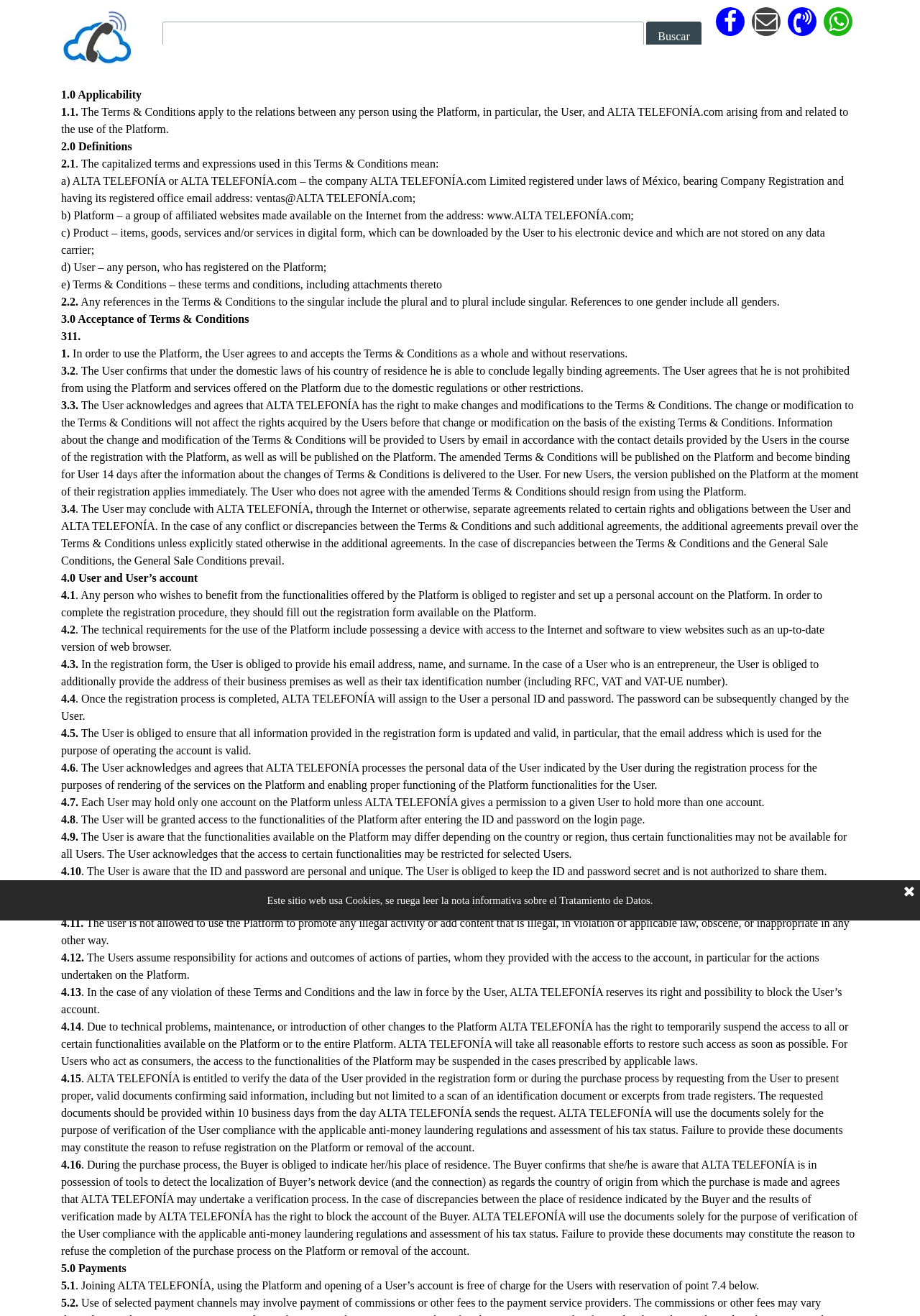What is the purpose of the registration form on the Platform?
Using the information from the image, give a concise answer in one word or a short phrase.

To complete the registration procedure